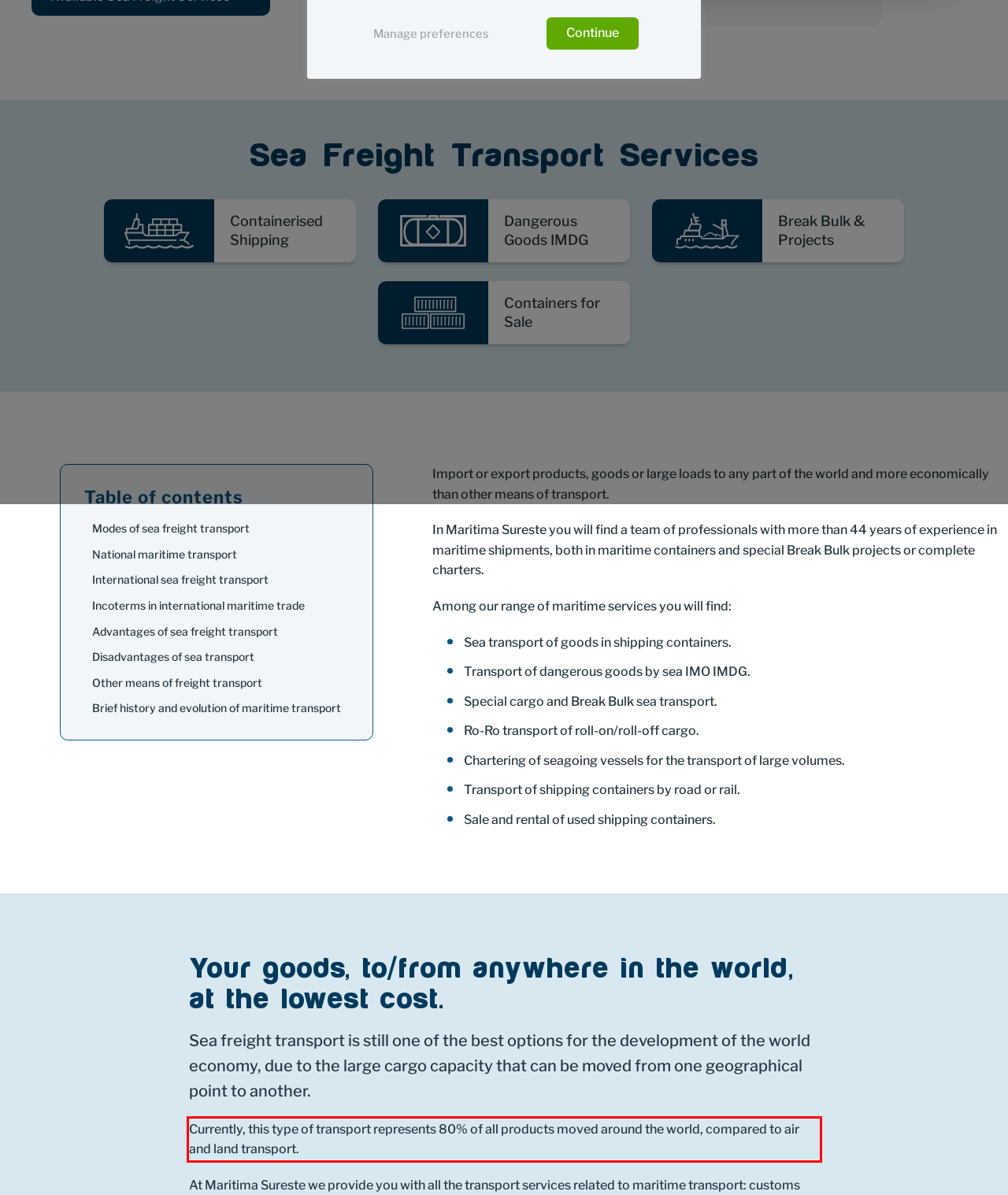You have a screenshot with a red rectangle around a UI element. Recognize and extract the text within this red bounding box using OCR.

Currently, this type of transport represents 80% of all products moved around the world, compared to air and land transport.